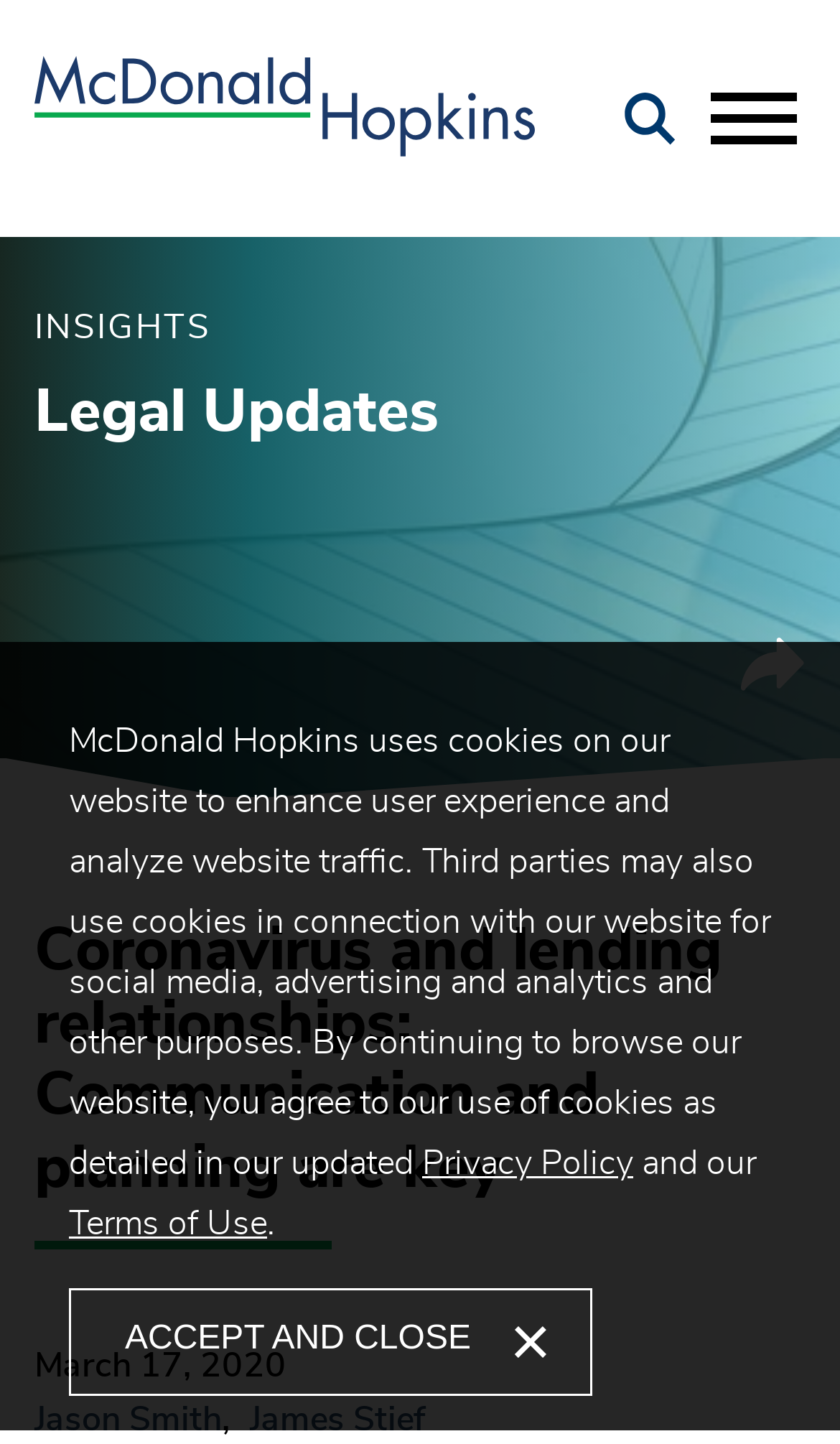What is the purpose of the button with the image?
Please respond to the question with a detailed and informative answer.

I found the purpose of the button with the image by looking at the button's text and image, which says 'Share', and inferring that it is used to share the article.